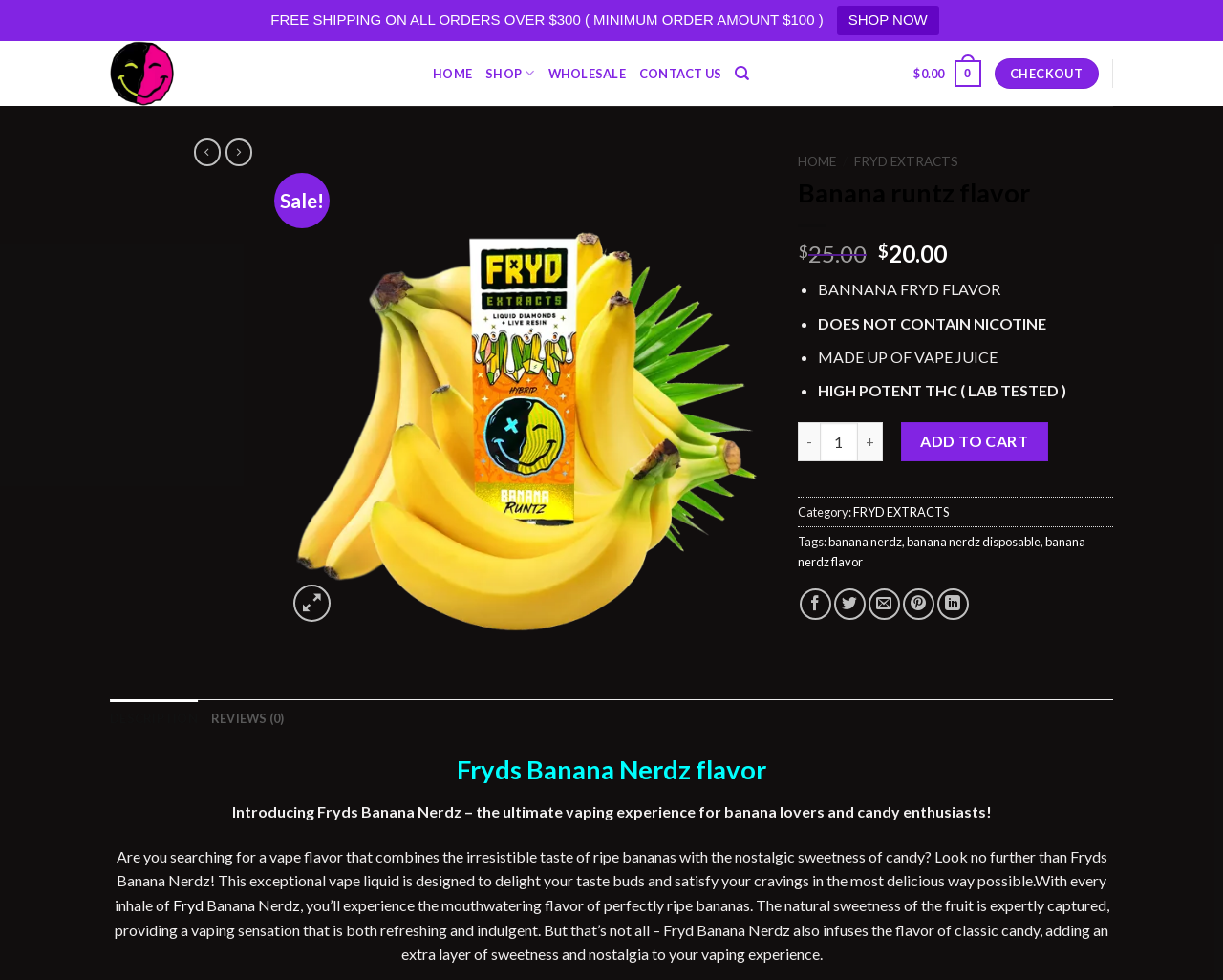What is the price of the Banana runtz flavor?
Please answer the question with as much detail as possible using the screenshot.

I found the StaticText element with the text '$' and another StaticText element with the text '20.00' next to it, indicating the price of the Banana runtz flavor.